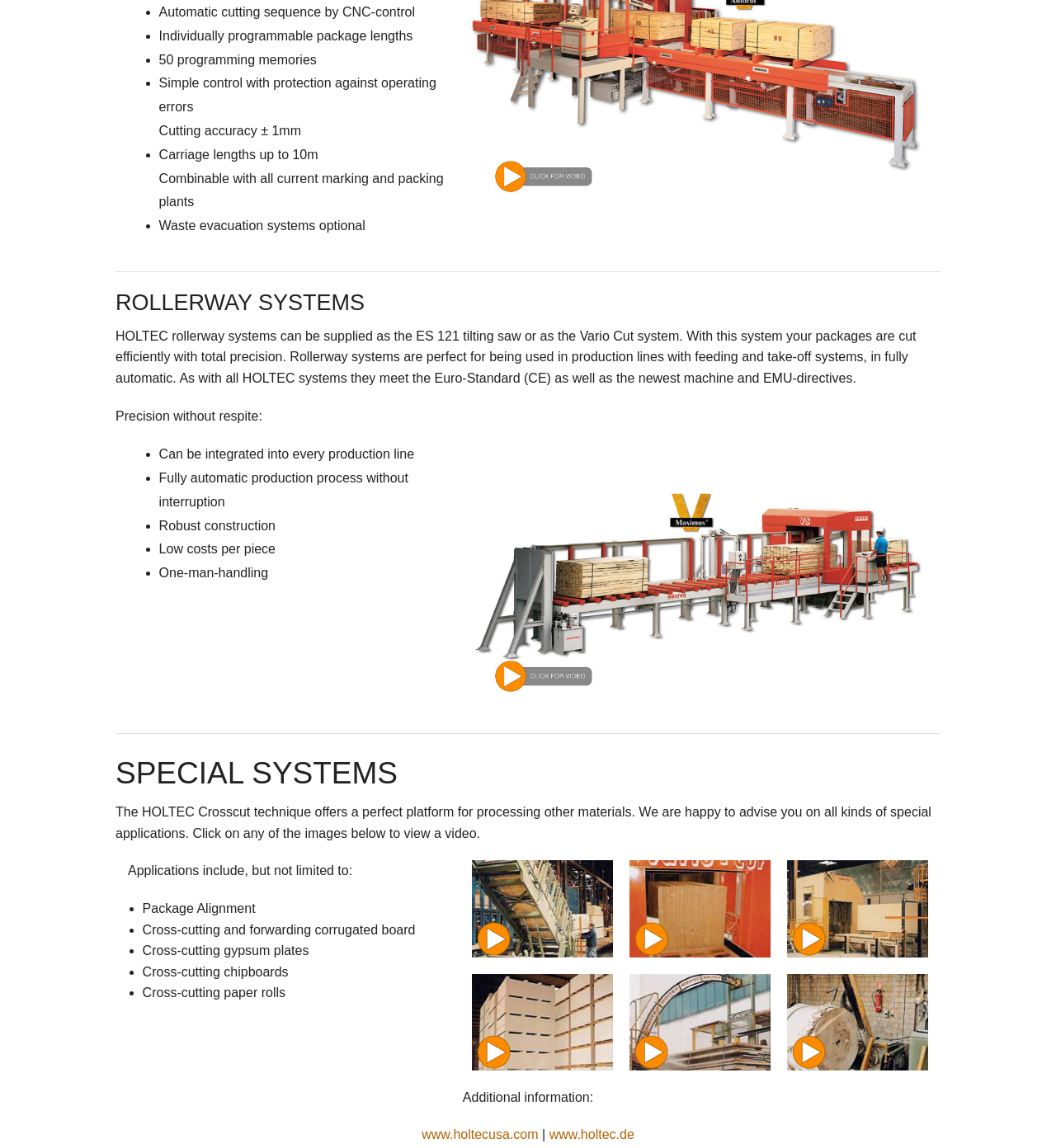How many special applications are mentioned on the webpage?
Please provide a single word or phrase based on the screenshot.

5